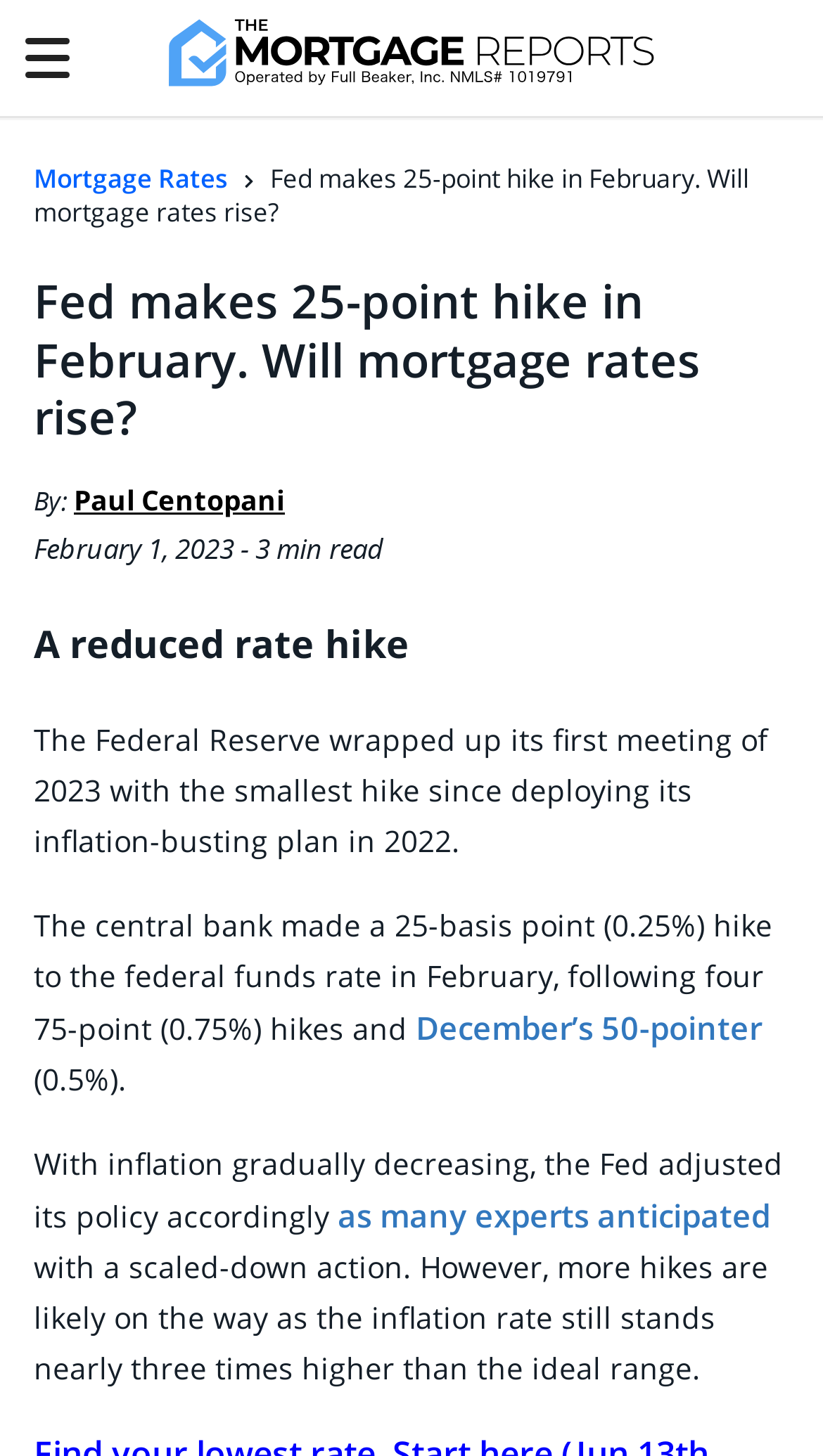Using the information in the image, could you please answer the following question in detail:
What is the current federal funds rate hike?

The question can be answered by reading the first paragraph of the article, which states that 'The Federal Reserve wrapped up its first meeting of 2023 with the smallest hike since deploying its inflation-busting plan in 2022.' and 'The central bank made a 25-basis point (0.25%) hike to the federal funds rate in February...'.